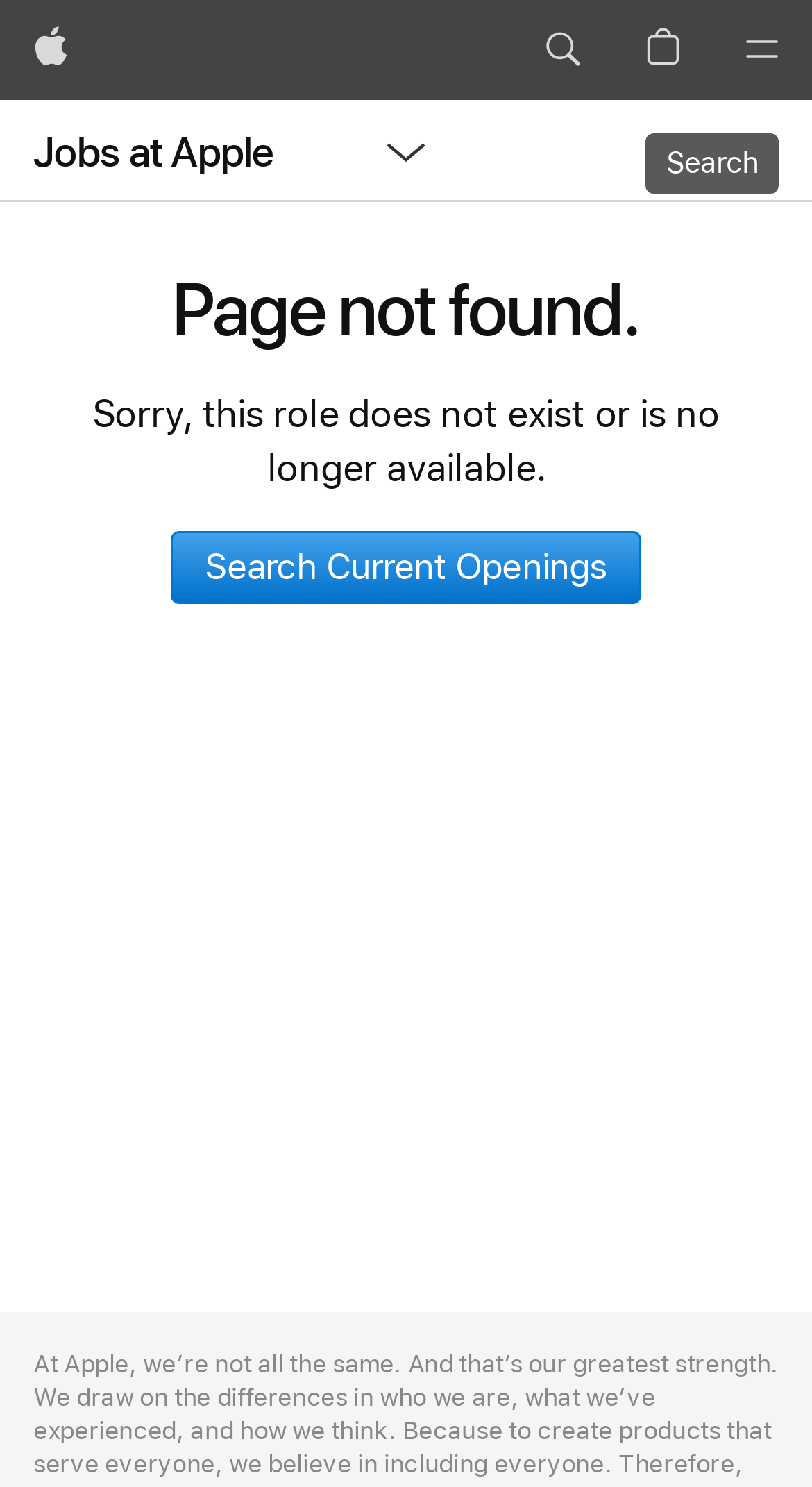Using the webpage screenshot and the element description Apple, determine the bounding box coordinates. Specify the coordinates in the format (top-left x, top-left y, bottom-right x, bottom-right y) with values ranging from 0 to 1.

[0.0, 0.0, 0.126, 0.067]